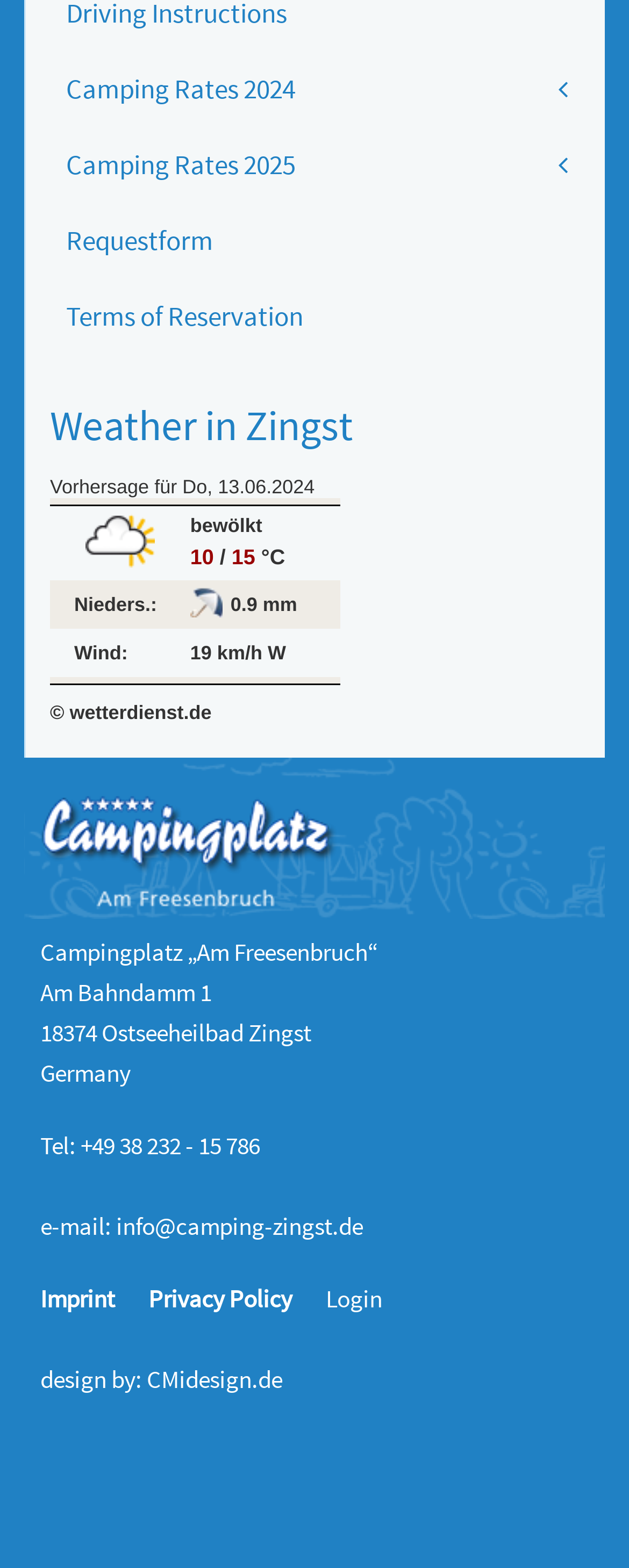Answer the question in a single word or phrase:
What is the contact email address?

info@camping-zingst.de